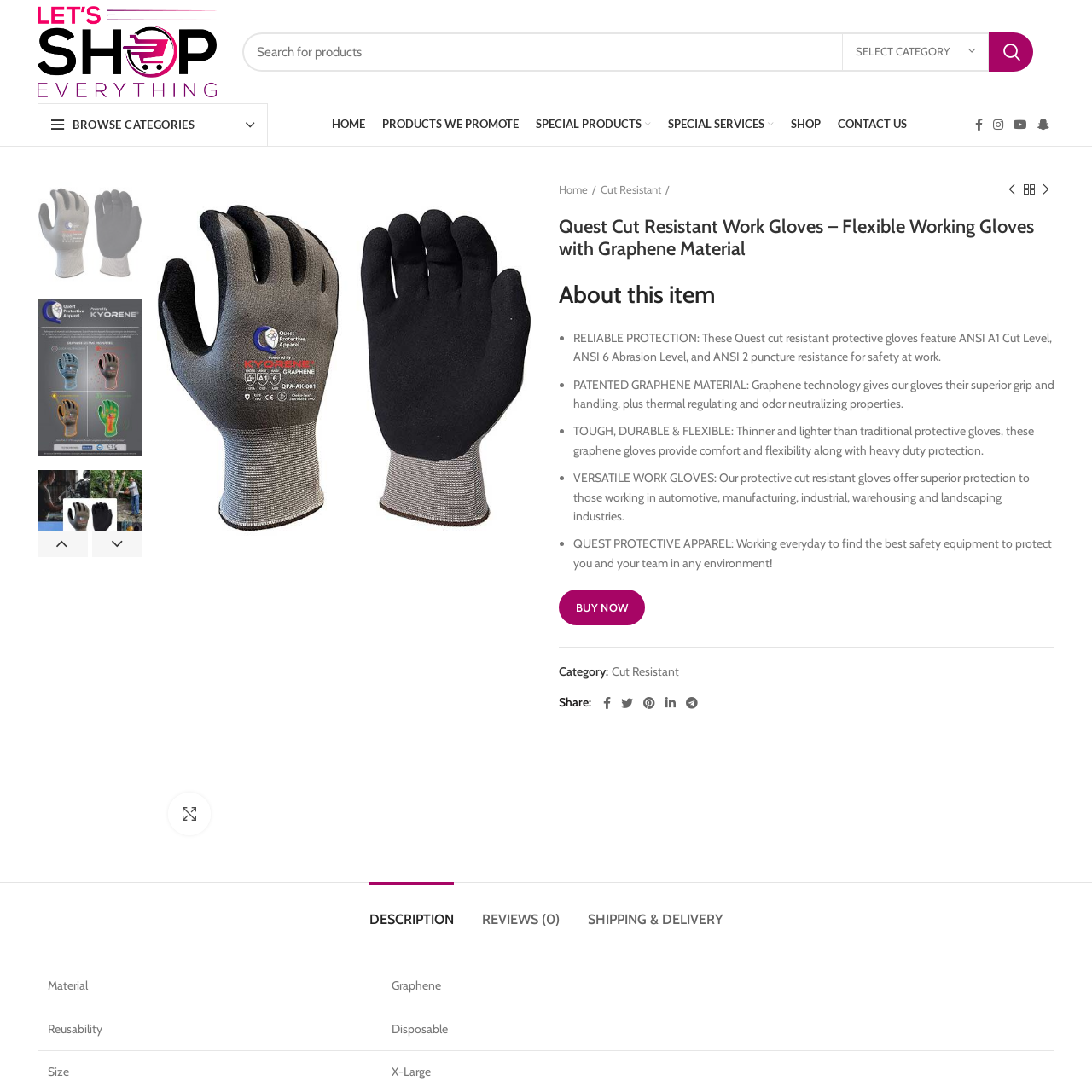Detail the scene within the red-bordered box in the image, including all relevant features and actions.

The image features a pair of Quest Cut Resistant Work Gloves, designed for superior flexibility and protection during various tasks. Crafted with advanced graphene material, these gloves ensure a reliable grip and thermal regulation while boasting impressive ANSI cut, abrasion, and puncture resistance levels. Ideal for use in automotive, manufacturing, industrial, and landscape settings, they are both tough and lightweight, offering comfort without compromising safety. The product highlights the gloves' versatile applications, emphasizing their durability and innovative design.